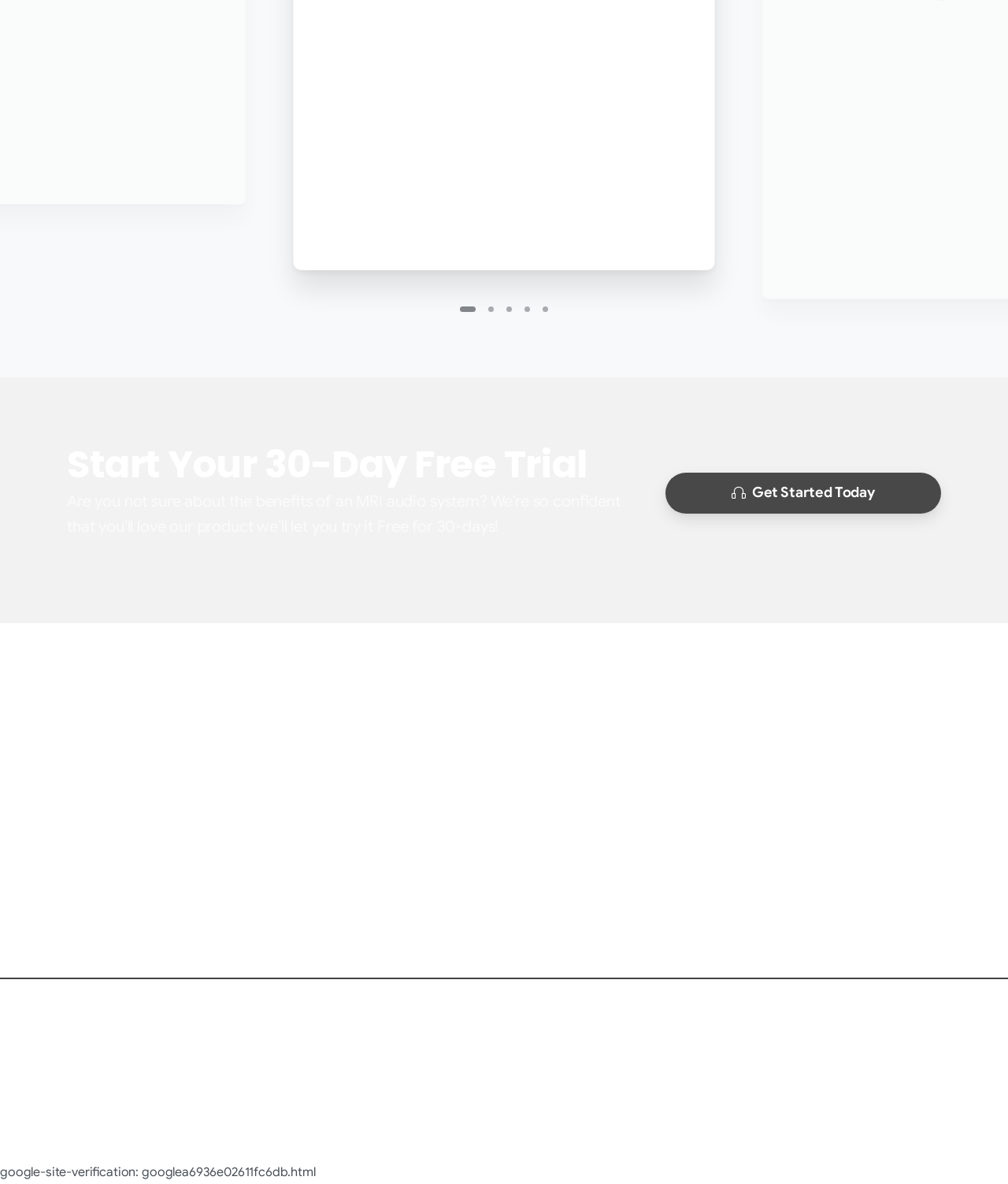Please respond to the question with a concise word or phrase:
What is the free trial period for the MRI audio system?

30 days